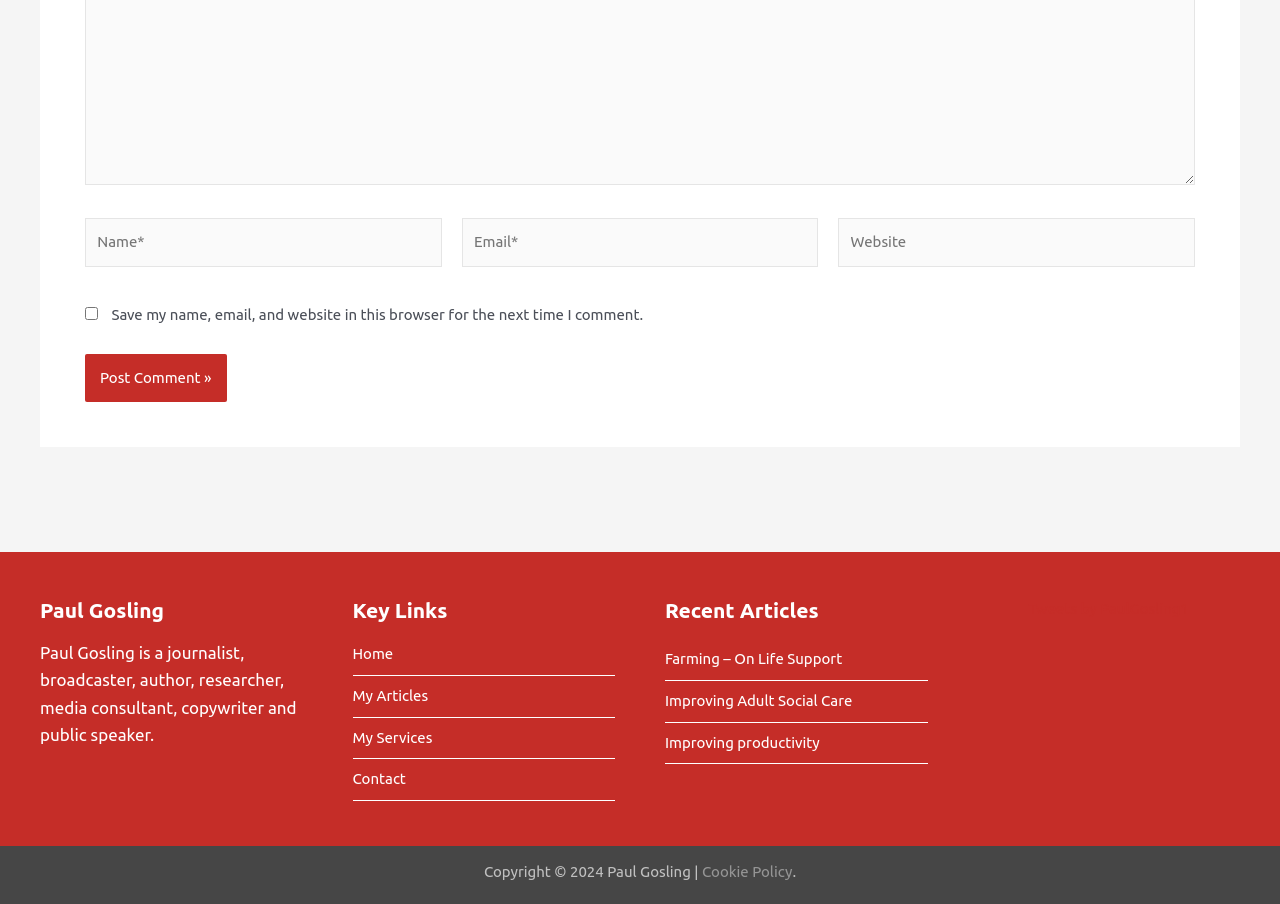Give a concise answer of one word or phrase to the question: 
How many links are in the 'Site Navigation' section?

4